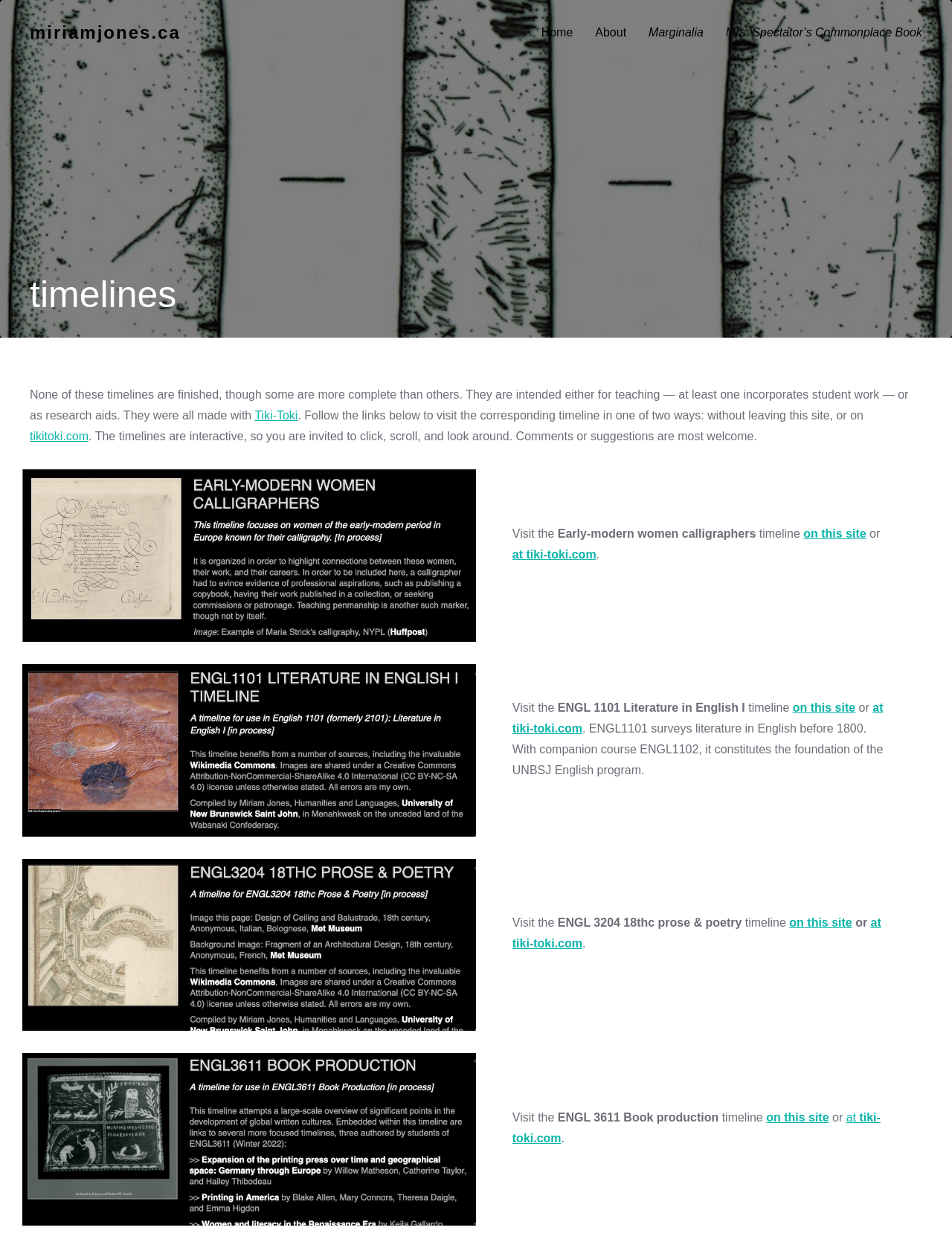What can users do with the timelines?
Using the image as a reference, give a one-word or short phrase answer.

Click, scroll, and look around